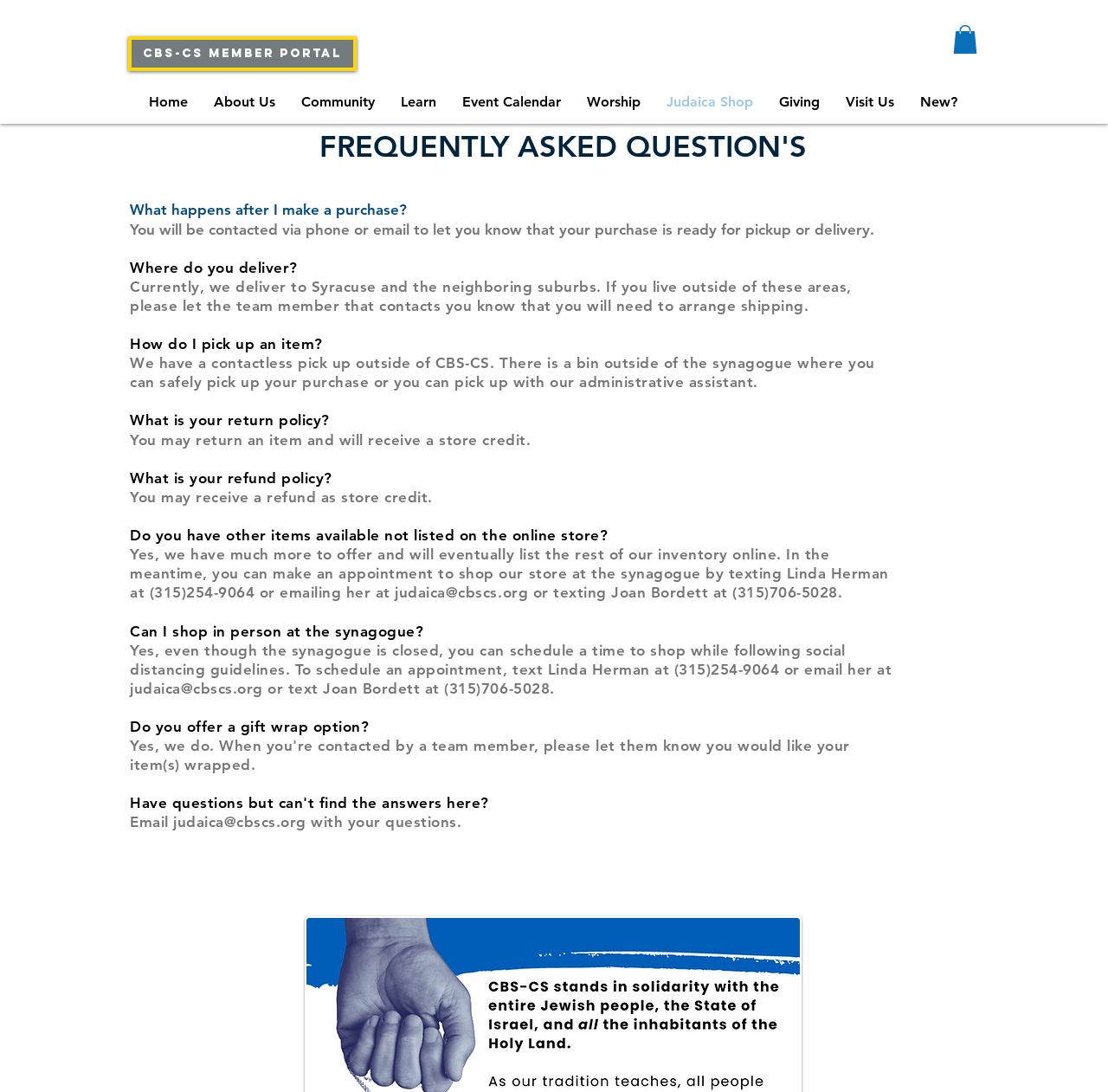Find the bounding box coordinates of the element to click in order to complete this instruction: "Click the email link judaica@cbscs.org". The bounding box coordinates must be four float numbers between 0 and 1, denoted as [left, top, right, bottom].

[0.357, 0.535, 0.477, 0.551]